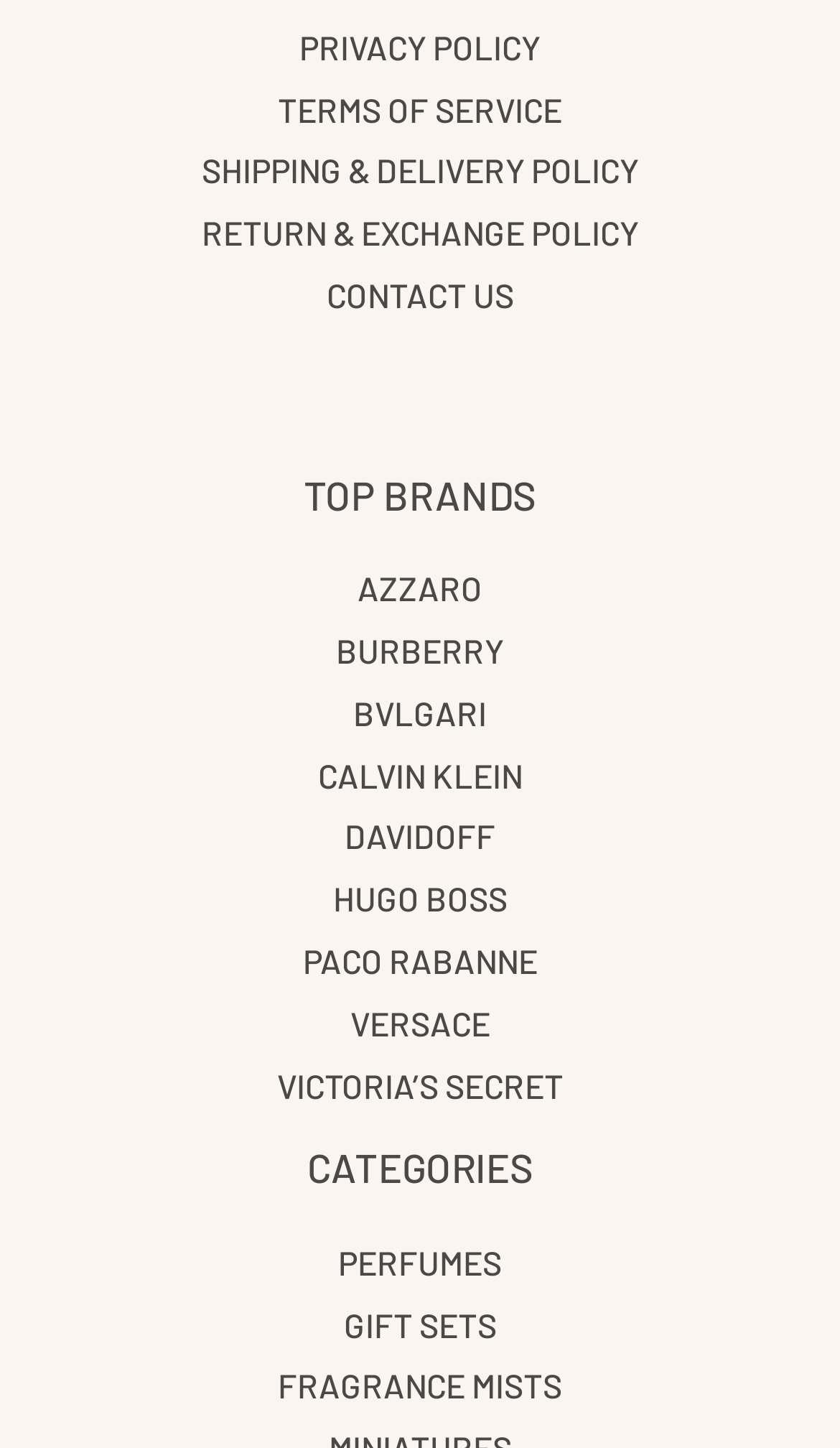How many top brands are listed?
Provide a detailed and well-explained answer to the question.

There are 9 top brands listed under the 'TOP BRANDS' heading, which are AZZARO, BURBERRY, BVLGARI, CALVIN KLEIN, DAVIDOFF, HUGO BOSS, PACO RABANNE, VERSACE, and VICTORIA’S SECRET.